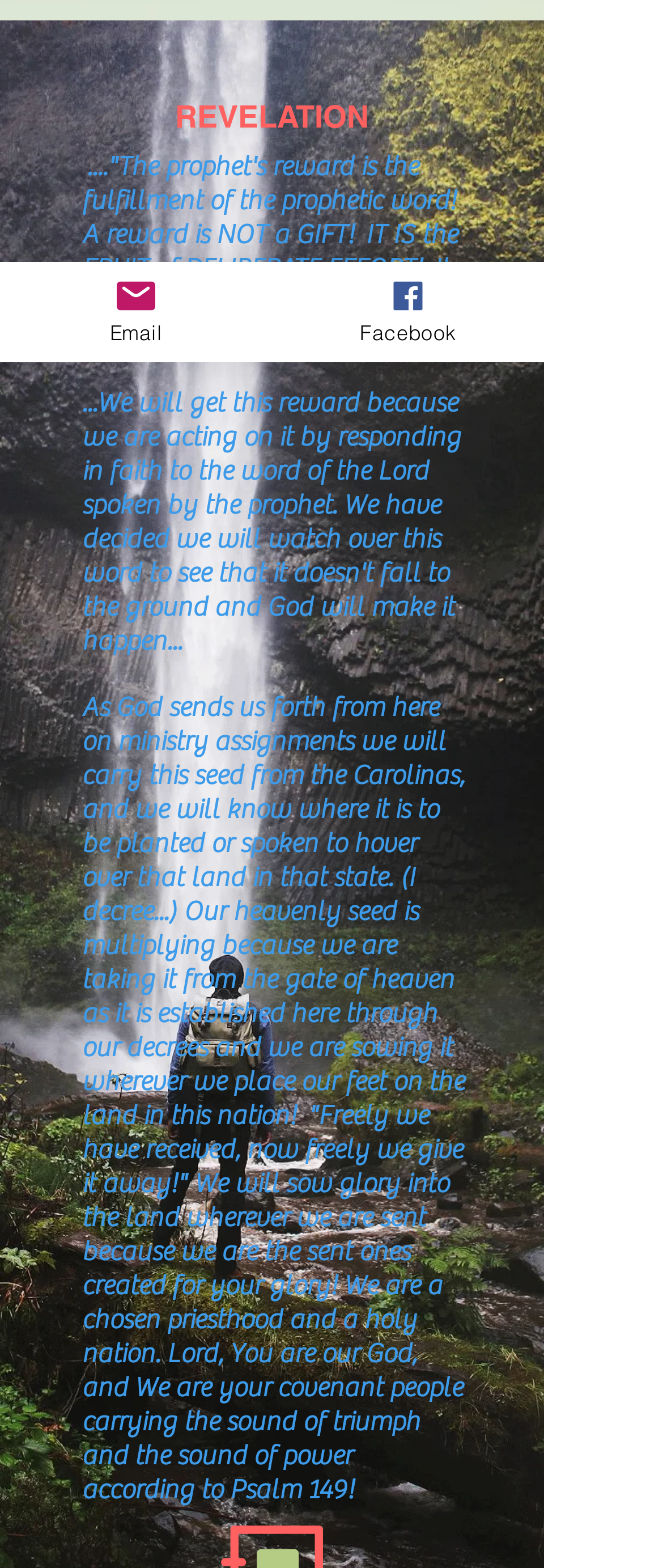Extract the bounding box of the UI element described as: "Facebook".

[0.41, 0.167, 0.821, 0.231]